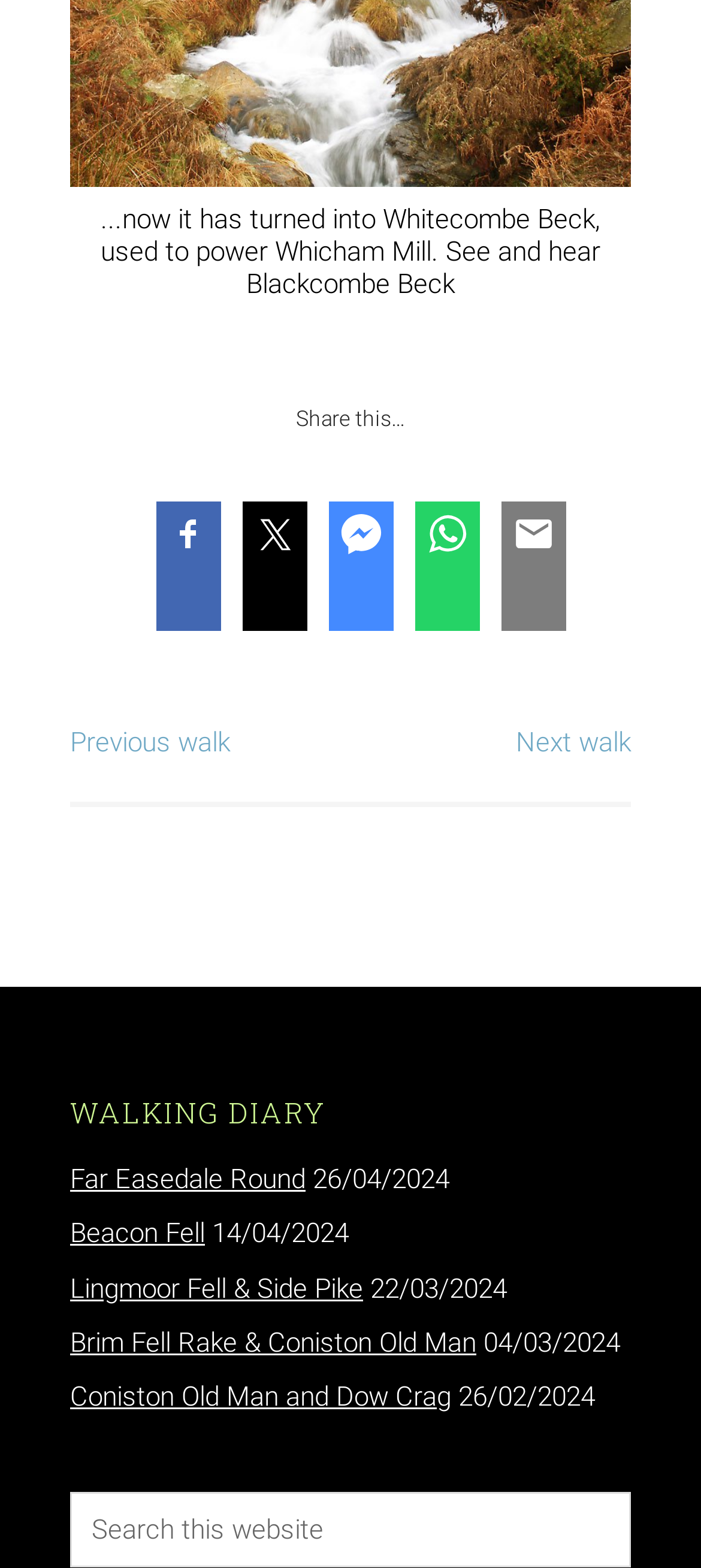Please identify the bounding box coordinates of the area that needs to be clicked to follow this instruction: "Click on the 'Beacon Fell' link".

[0.1, 0.776, 0.292, 0.797]